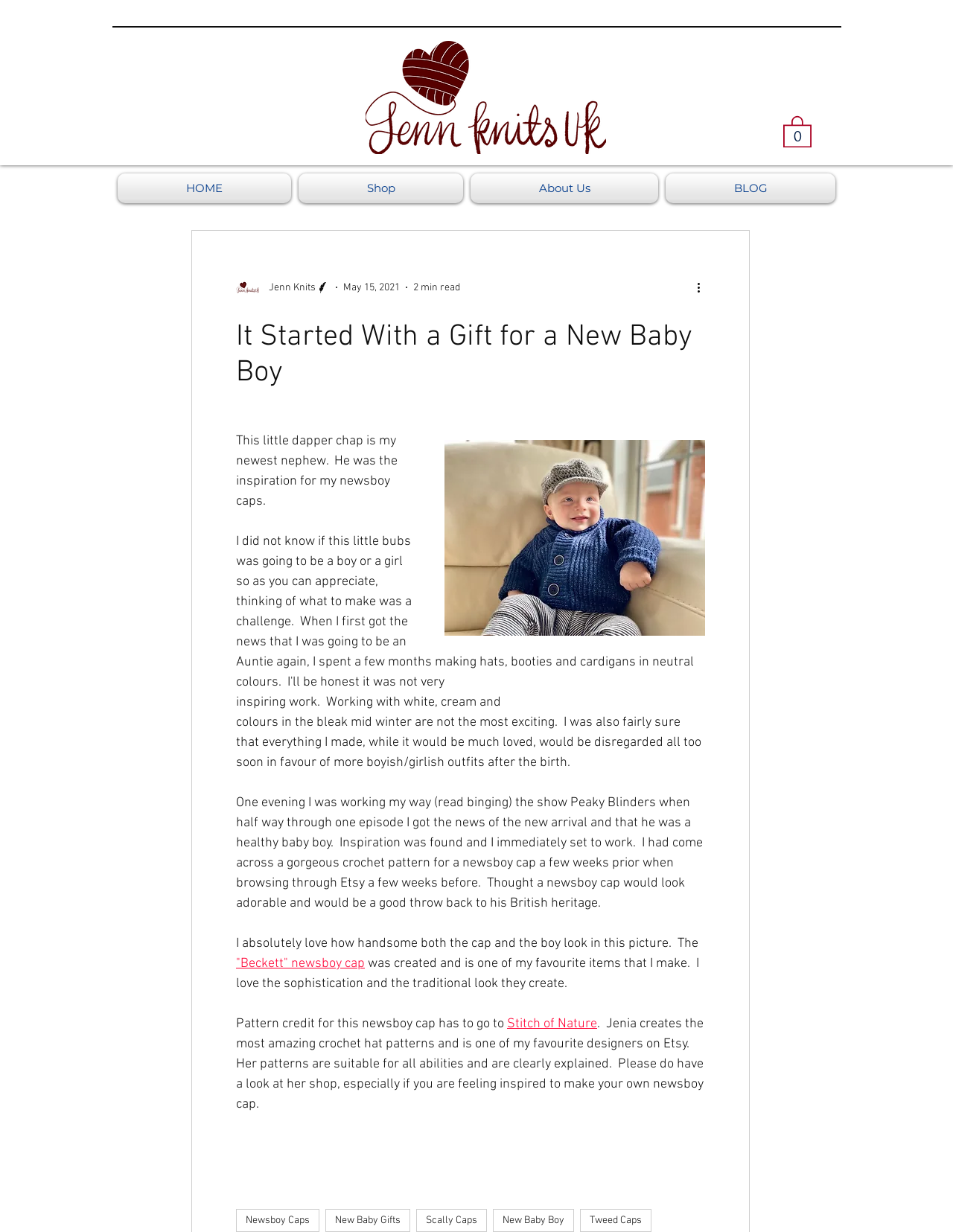Provide your answer in a single word or phrase: 
What is the name of the newsboy cap?

Beckett